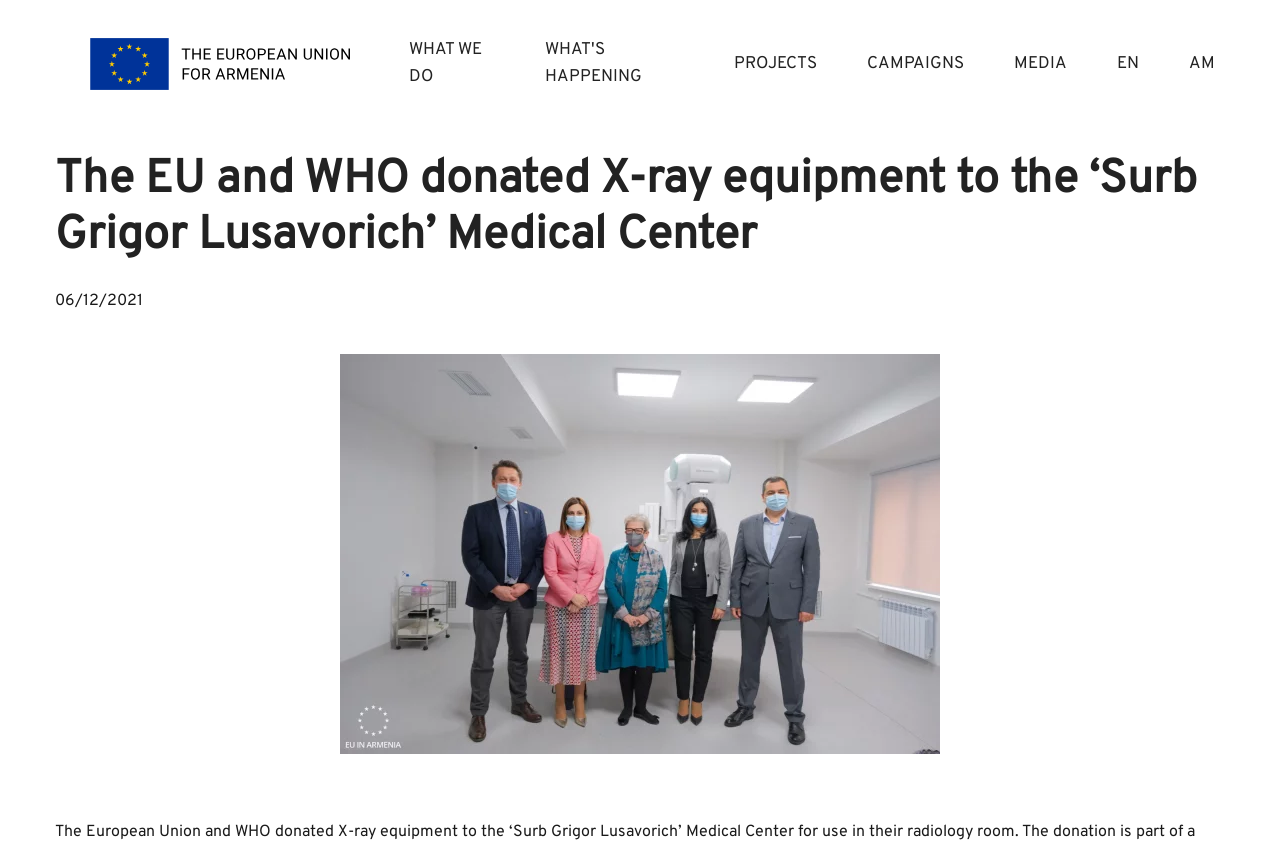Identify the bounding box coordinates of the area you need to click to perform the following instruction: "Go back to home".

[0.043, 0.018, 0.312, 0.134]